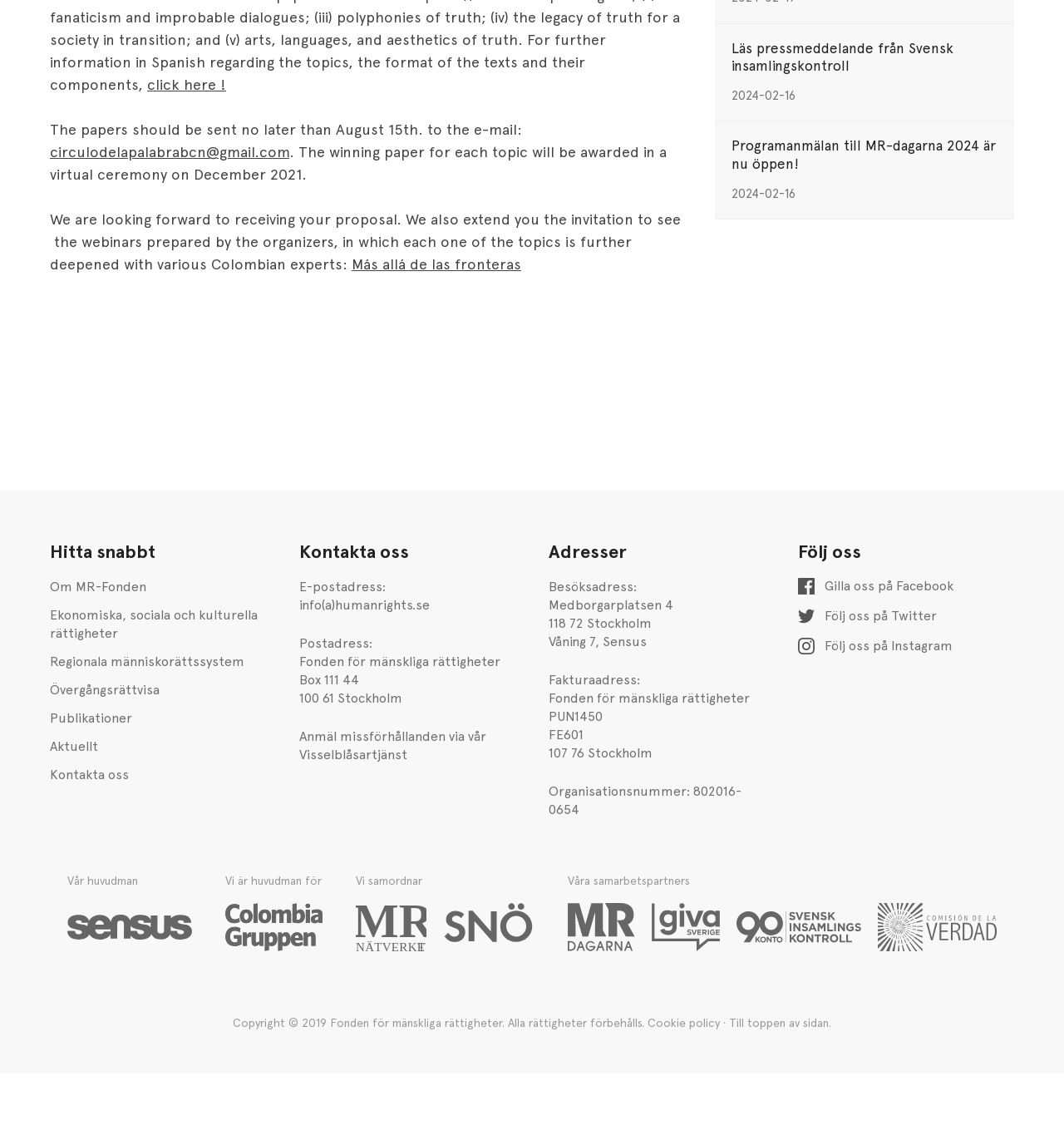Specify the bounding box coordinates of the area to click in order to follow the given instruction: "follow on Facebook."

[0.75, 0.507, 0.953, 0.522]